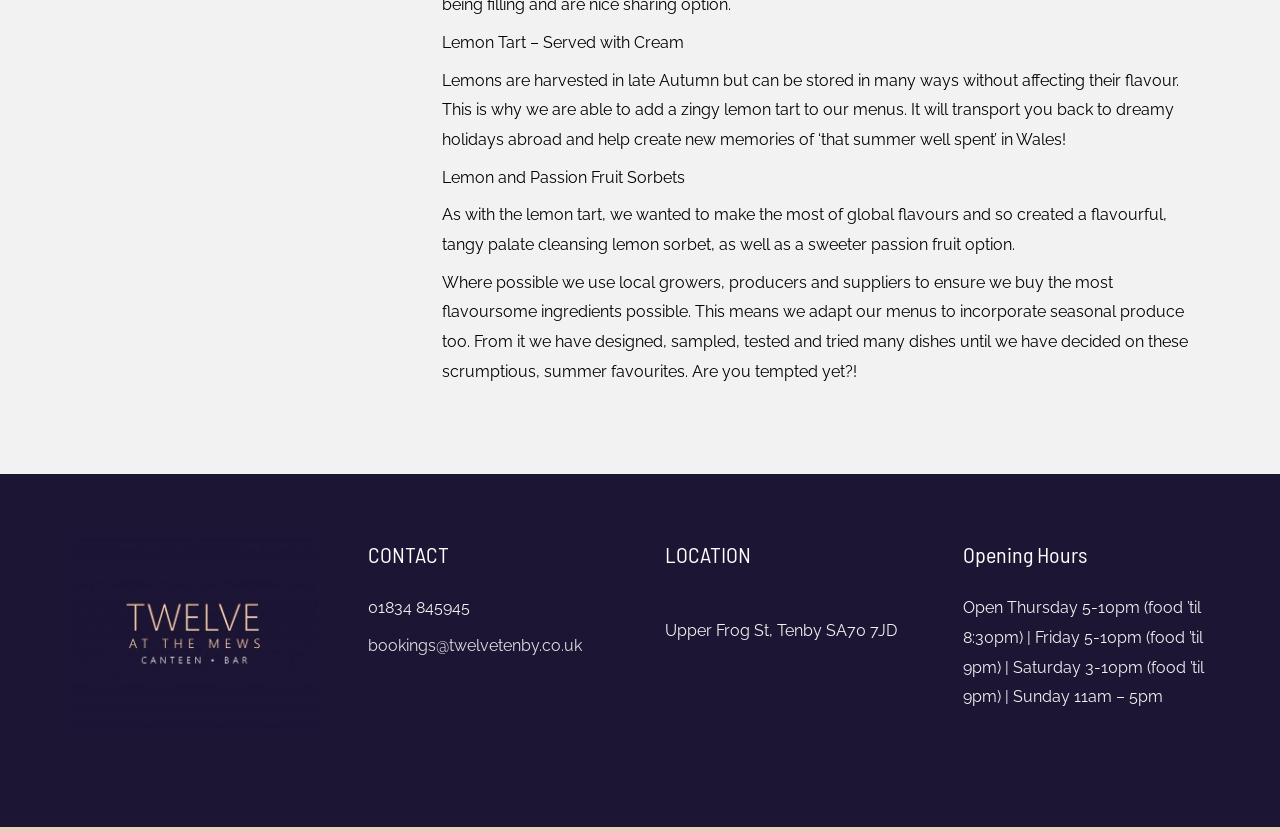Please look at the image and answer the question with a detailed explanation: What is the location of the restaurant?

In the footer section of the webpage, under the 'LOCATION' heading, the address 'Upper Frog St, Tenby SA70 7JD' is provided as the location of the restaurant.